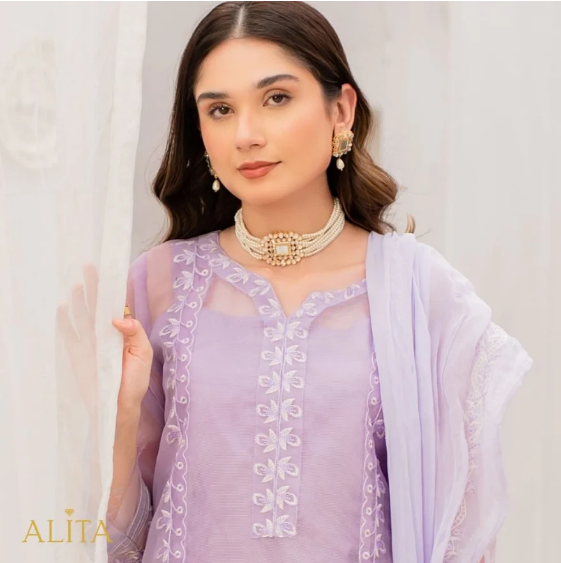Please give a concise answer to this question using a single word or phrase: 
What is the purpose of the curtain in the scene?

To enhance the ethereal quality